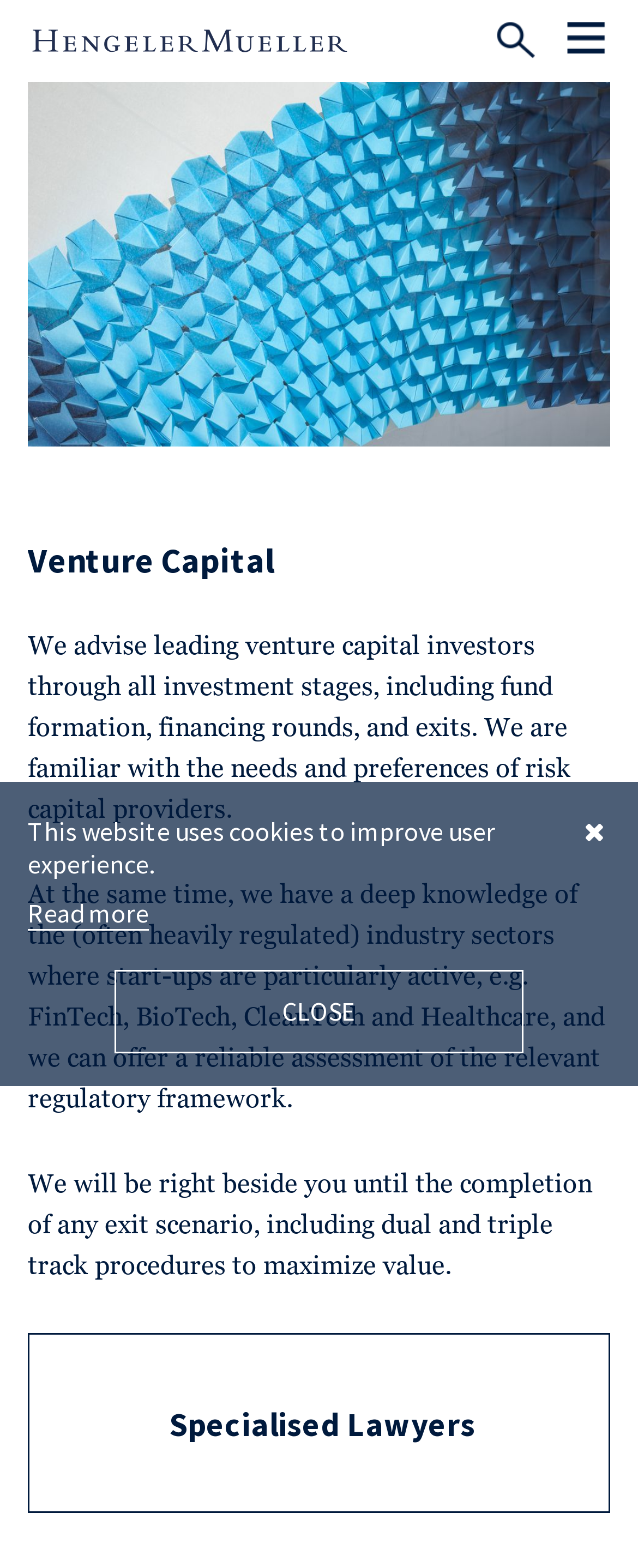Generate a thorough caption detailing the webpage content.

The webpage is about Venture Capital, with a prominent logo of Hengeler Mueller at the top left corner. At the top right corner, there are three links: "Search", "Open", and an icon. Below the logo, there is a heading that reads "Venture Capital". 

The main content of the webpage is divided into three paragraphs. The first paragraph explains that the company advises leading venture capital investors through all investment stages. The second paragraph highlights the company's knowledge of industry sectors such as FinTech, BioTech, and Healthcare. The third paragraph assures that the company will assist until the completion of any exit scenario.

At the bottom left corner, there is a notice that the website uses cookies to improve user experience, with a "Read more" link next to it. Below this notice, there is a link to "Specialised Lawyers". 

Additionally, there is a "CLOSE" button at the bottom center of the page, and a social media icon at the bottom right corner.